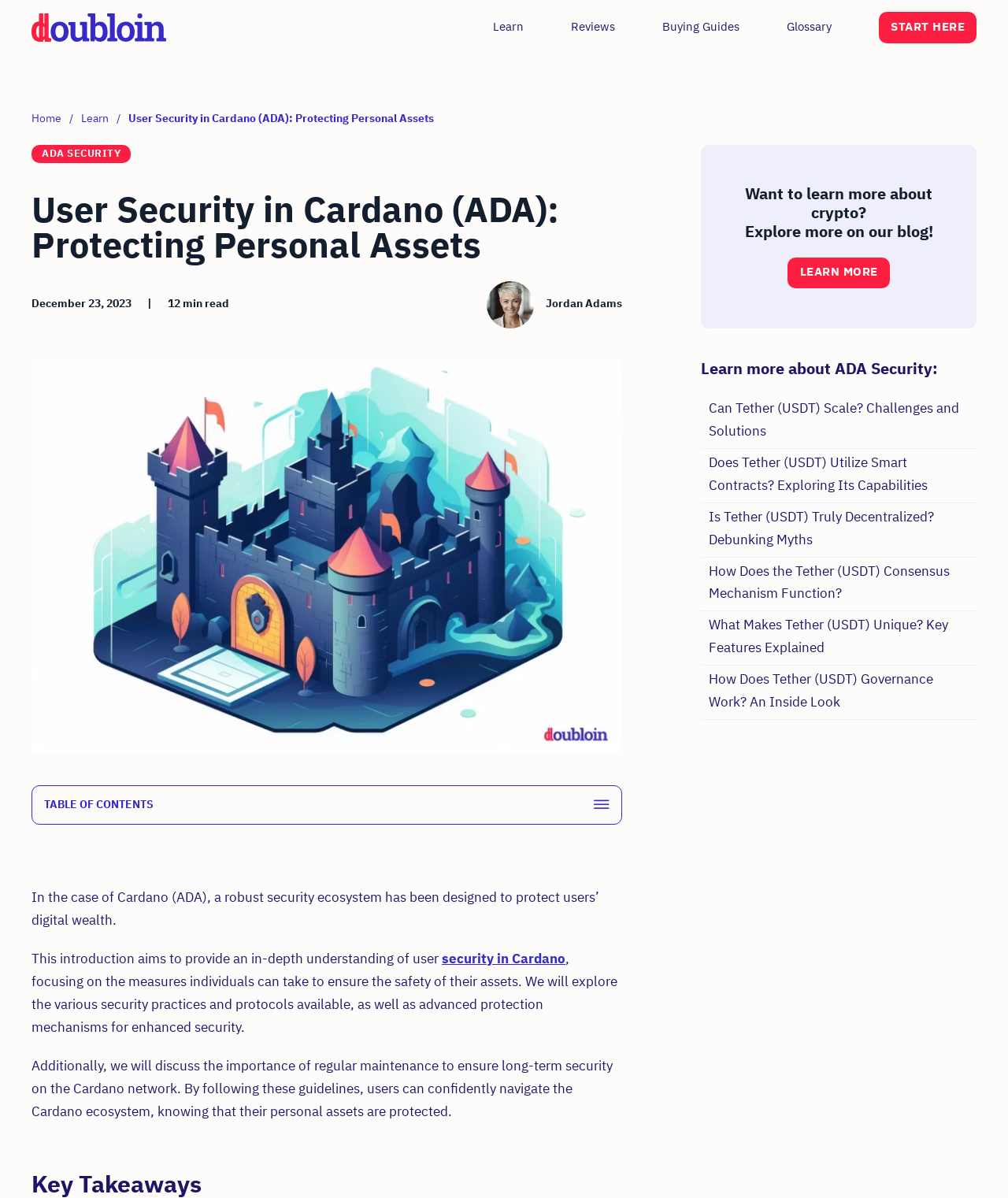Answer with a single word or phrase: 
How many links are there in the 'Learn more about ADA Security' section?

6